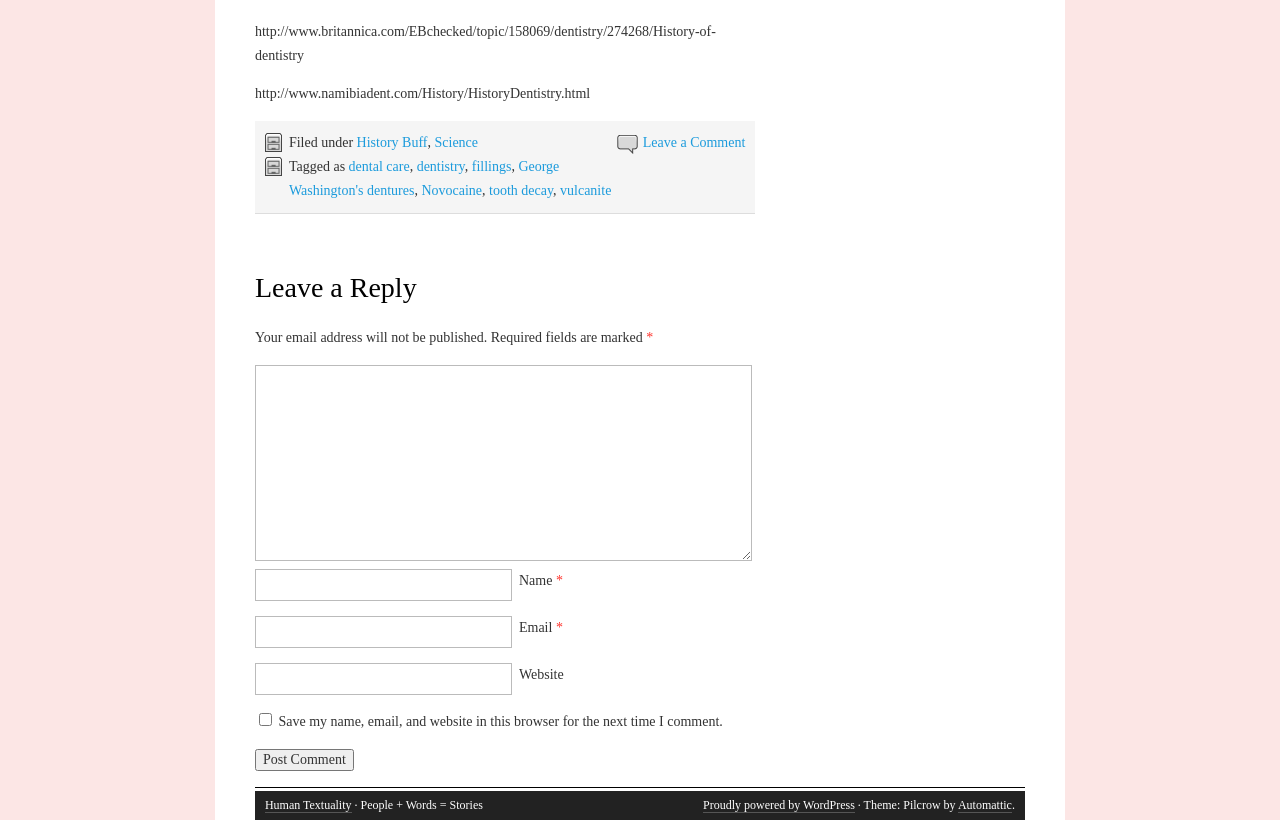What is the category of the article?
From the details in the image, provide a complete and detailed answer to the question.

The article is categorized under 'History Buff' and 'Science', indicating that it is a historical article related to science or medicine.